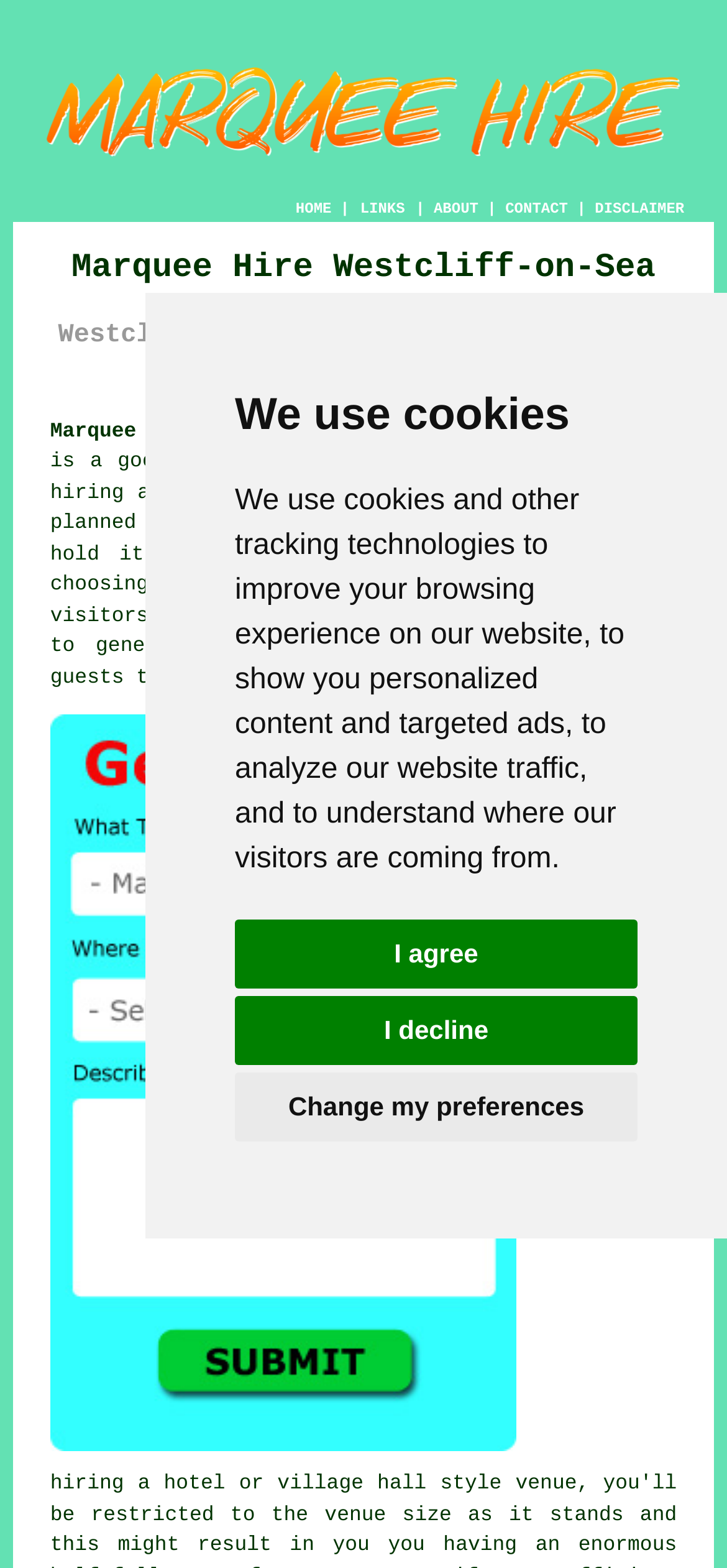What type of structure is mentioned on this website?
Using the visual information, respond with a single word or phrase.

Marquee